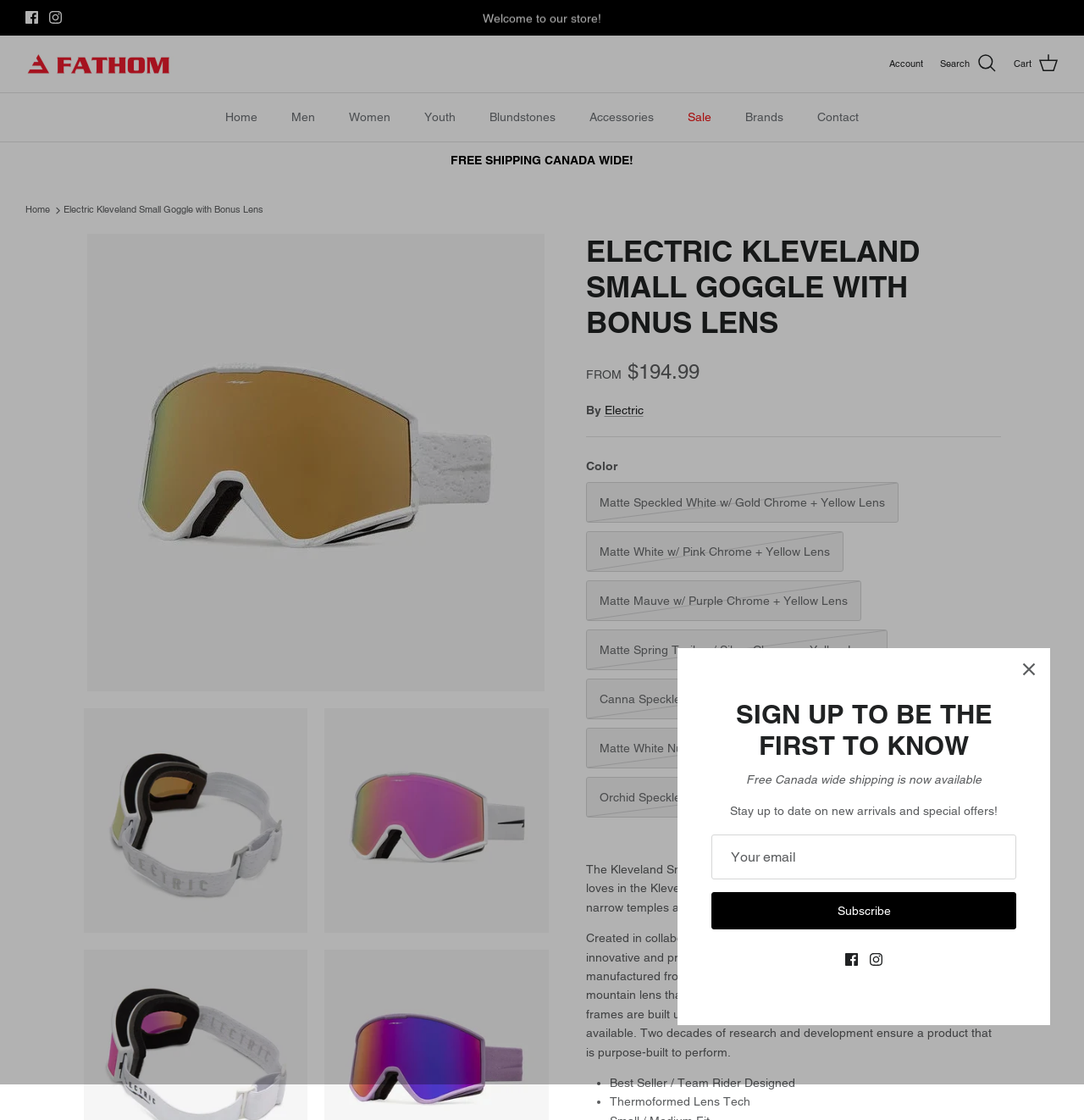Based on the image, please respond to the question with as much detail as possible:
What is the brand of the goggle?

The brand of the goggle can be found in the product description section, where it is stated as 'By Electric'.